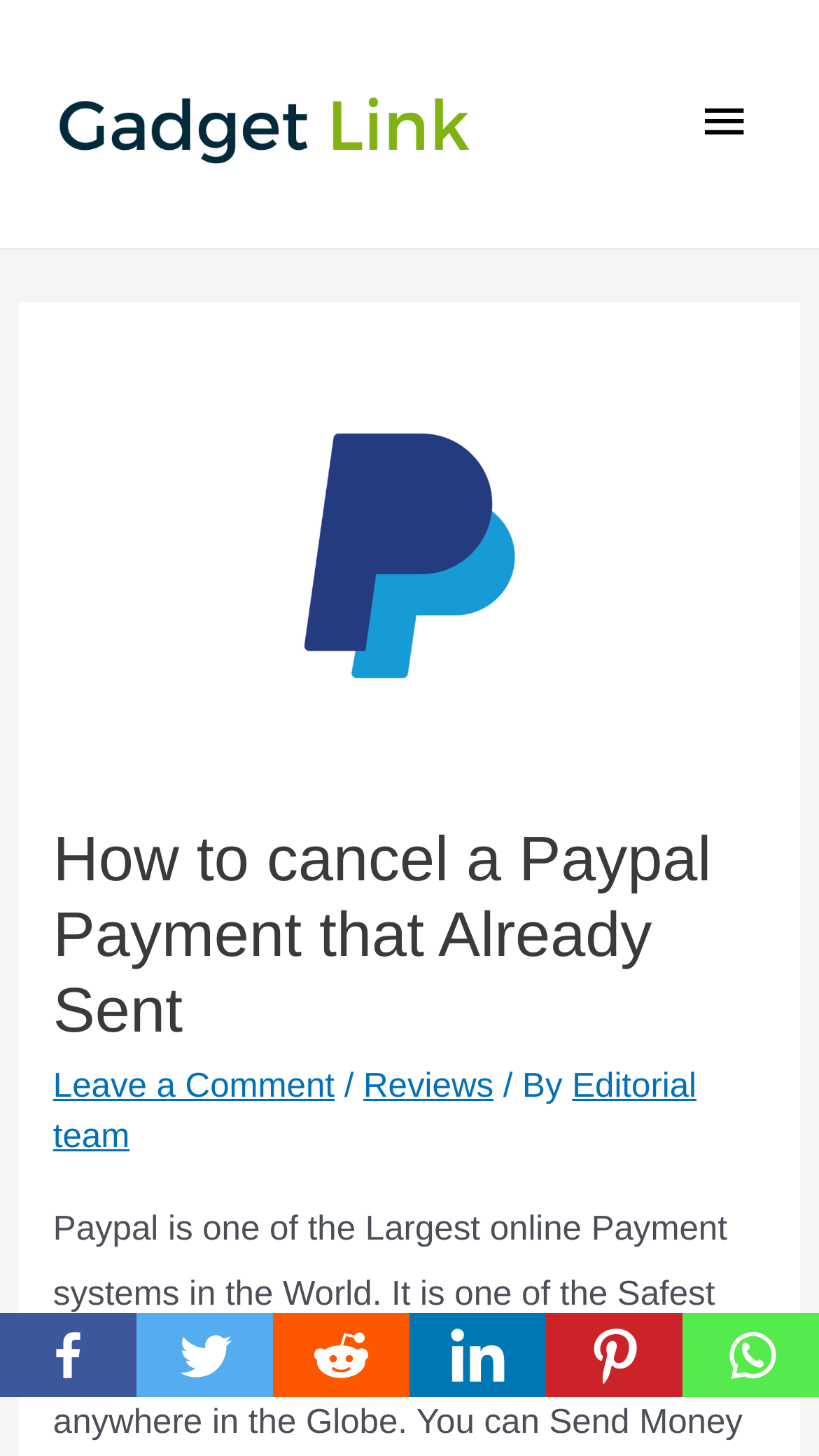What is the category of the article?
Please interpret the details in the image and answer the question thoroughly.

The category of the article is Reviews, which is indicated by the link 'Reviews' located below the article title.